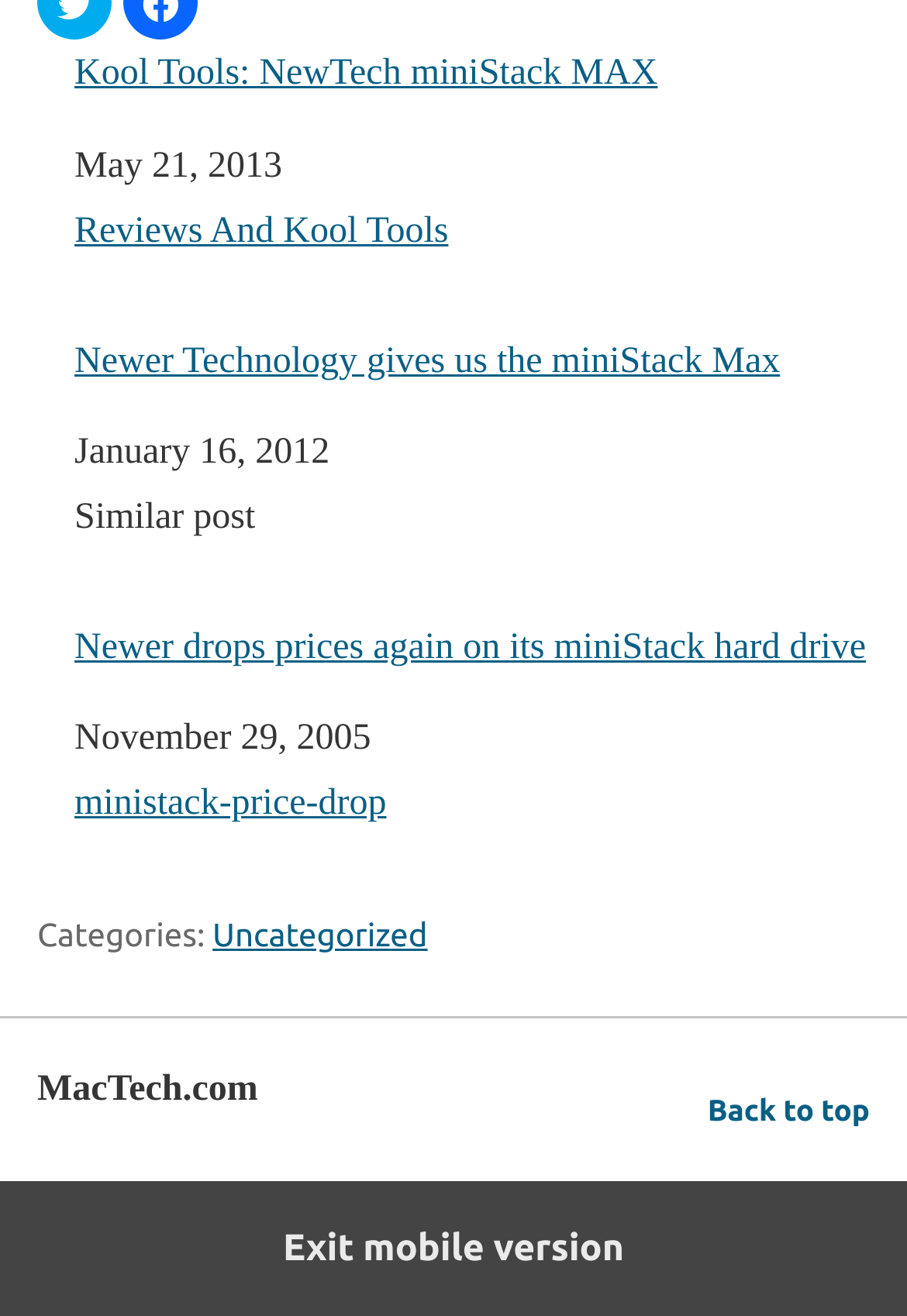What is the title of the website?
Using the image as a reference, answer the question in detail.

I found the title of the website by looking at the heading element with the text 'MacTech.com' located at the bottom of the page, which is a common location for website titles.